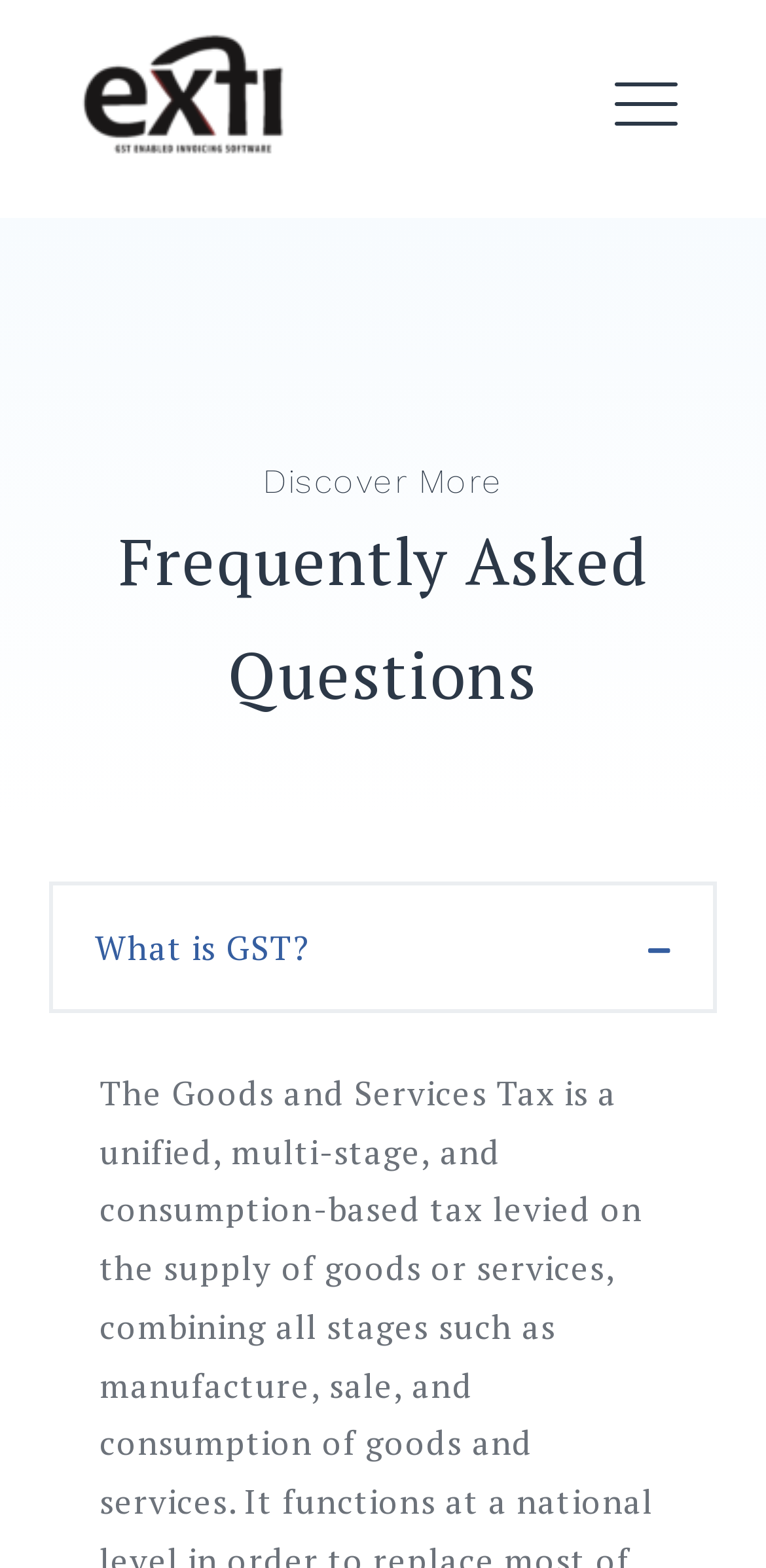What is the purpose of the search bar?
Based on the image, give a concise answer in the form of a single word or short phrase.

To search for content